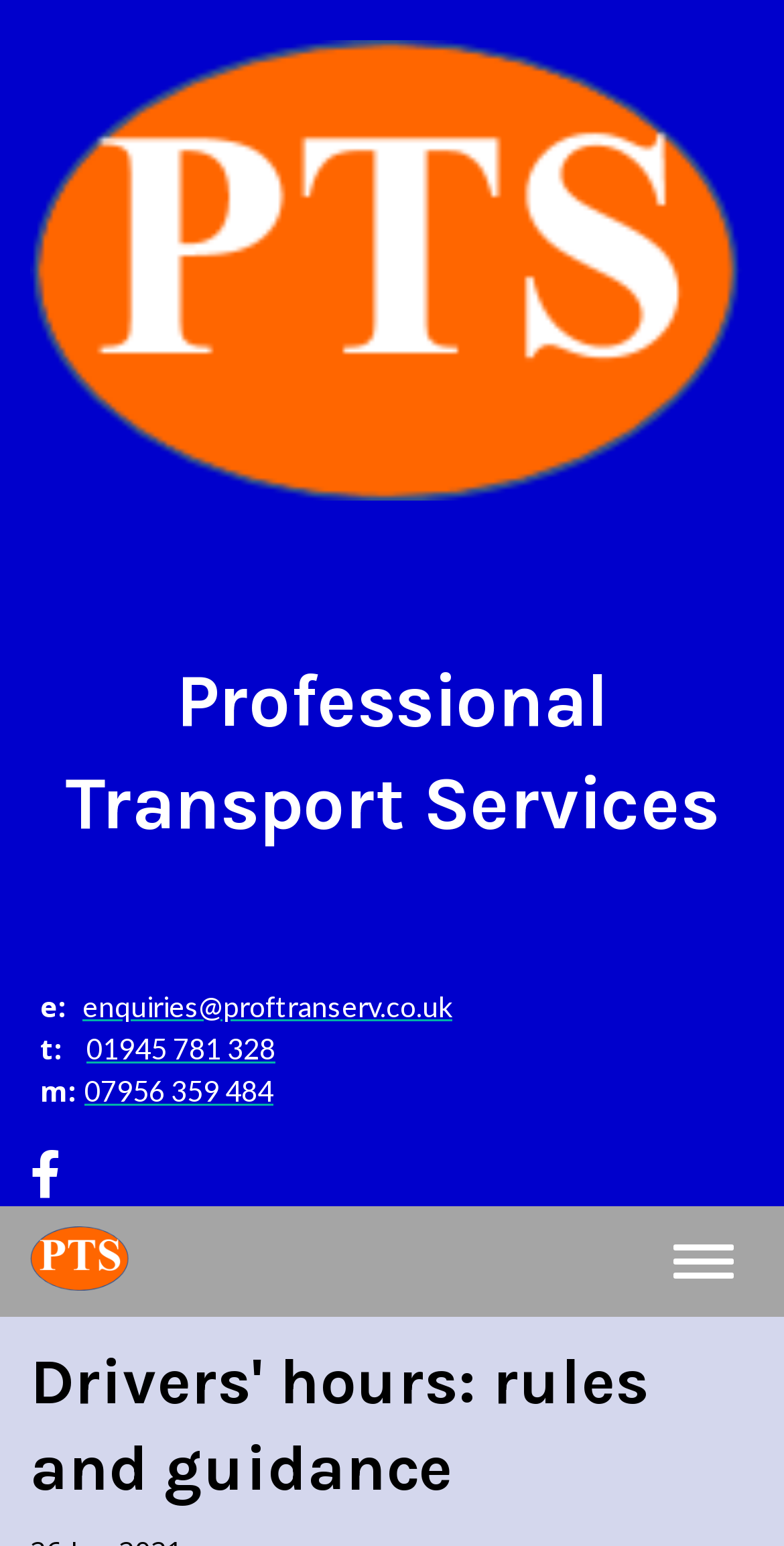Write a detailed summary of the webpage.

The webpage is about "Drivers' hours: rules and guidance" and appears to be a professional transport services website. At the top left, there is a link and an image with the text "Professional Transport Services". Below this, there is a heading with the same text. 

On the top right, there are three blocks of contact information, each containing a static text and a link. The first block has an email address, the second has a phone number, and the third has a mobile phone number.

Below the contact information, there is a layout table that spans the entire width of the page. Within this table, there is a link with an icon represented by "\uf39e".

On the bottom right, there is a button to toggle navigation, which is currently not expanded. Next to the button, there is another link and image with the text "Professional Transport Services", similar to the one at the top left.

Finally, at the very bottom of the page, there is a heading with the title "Drivers' hours: rules and guidance", which is the main topic of the webpage.